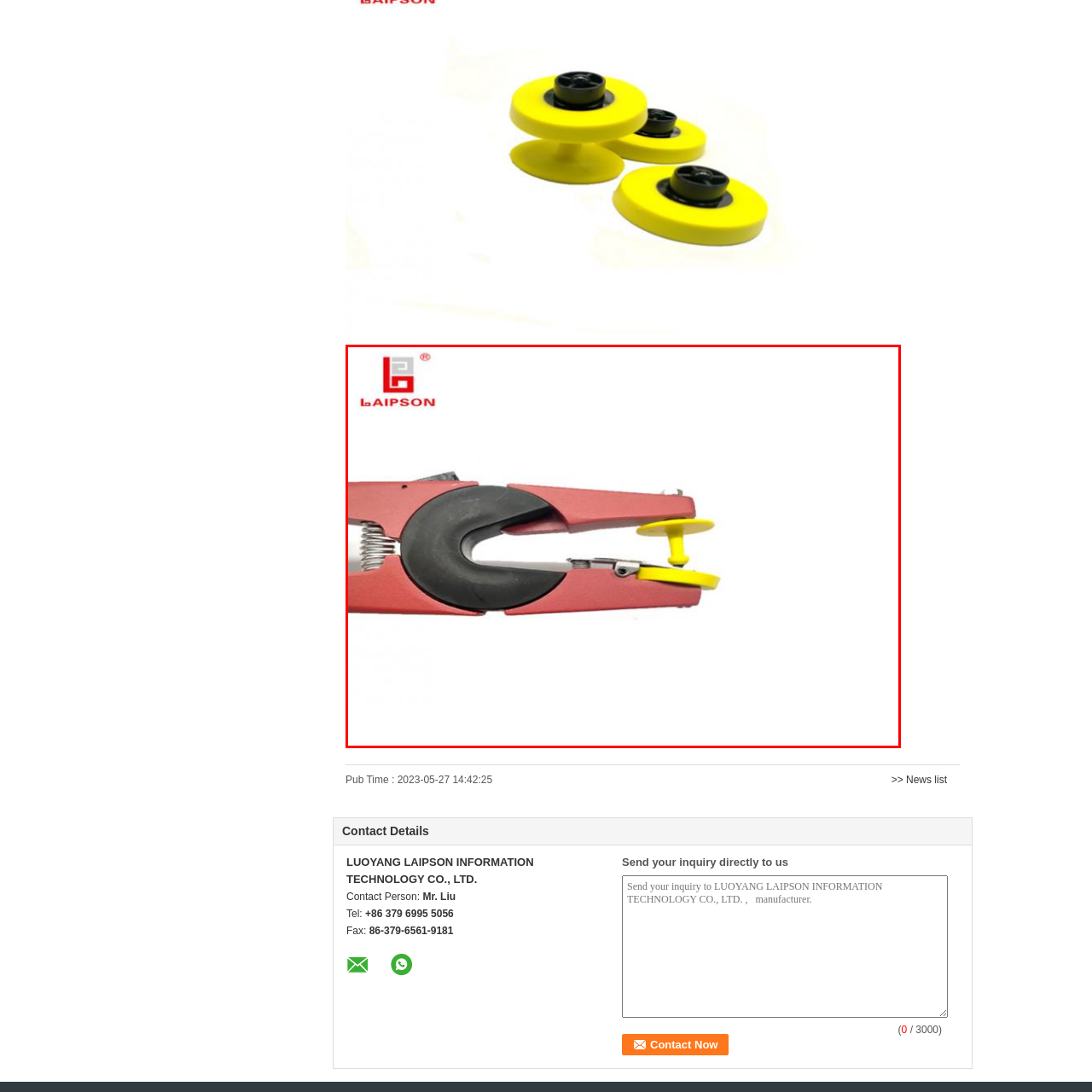Give an in-depth description of the scene depicted in the red-outlined box.

This image showcases a specialized tagging tool from Laipson, designed for livestock management. The tool features a vibrant red body with a sturdy grip and a black rubberized section for better handling. Attached at the end is a bright yellow tamper-proof round ear tag, prominently displayed, which is tailored for use on pigs, goats, and cattle. The design indicates efficiency in applying the tag securely. This product is essential for farmers and agricultural businesses looking to manage animal identification effectively.